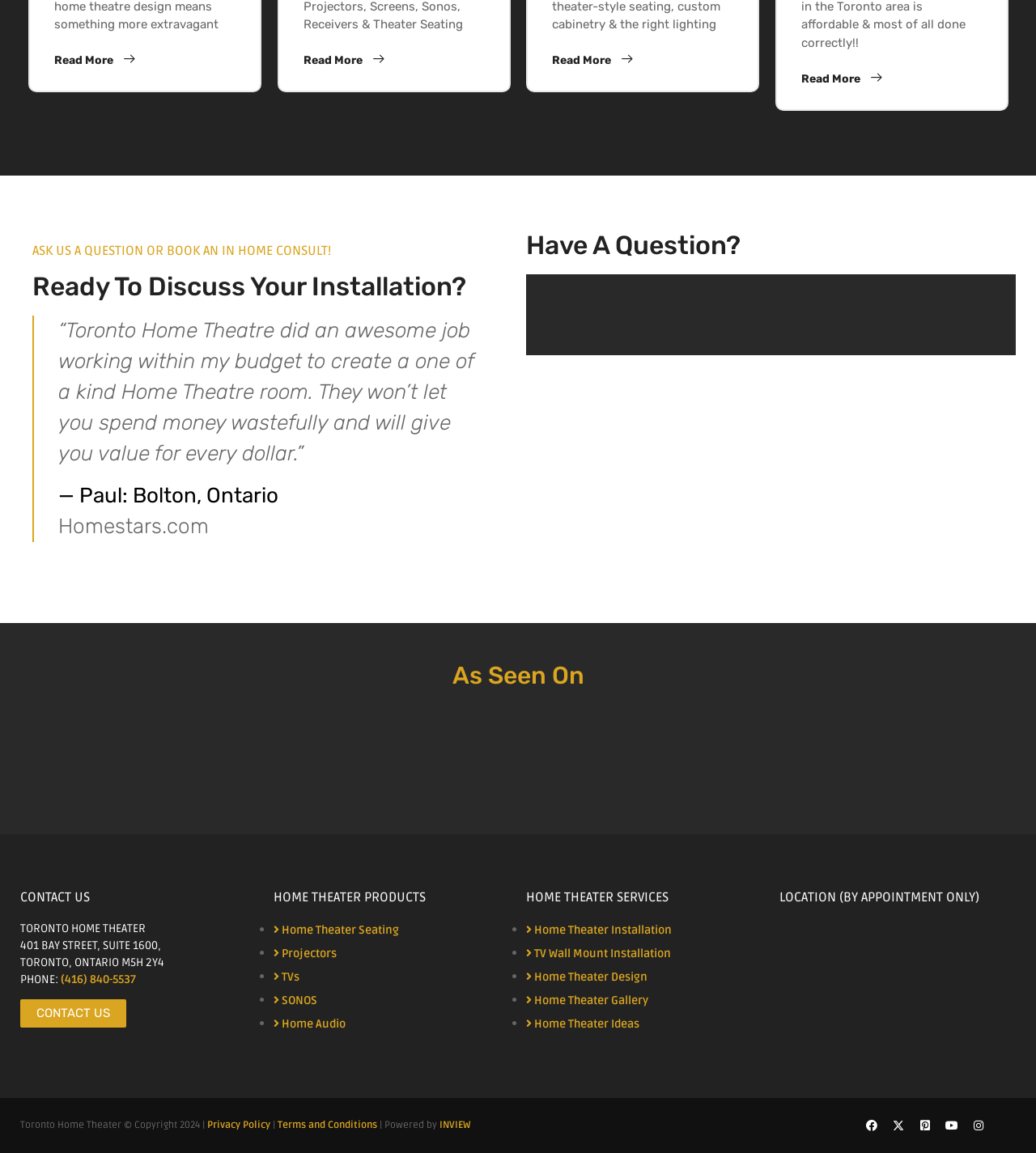Please specify the bounding box coordinates of the region to click in order to perform the following instruction: "View November 2020".

None